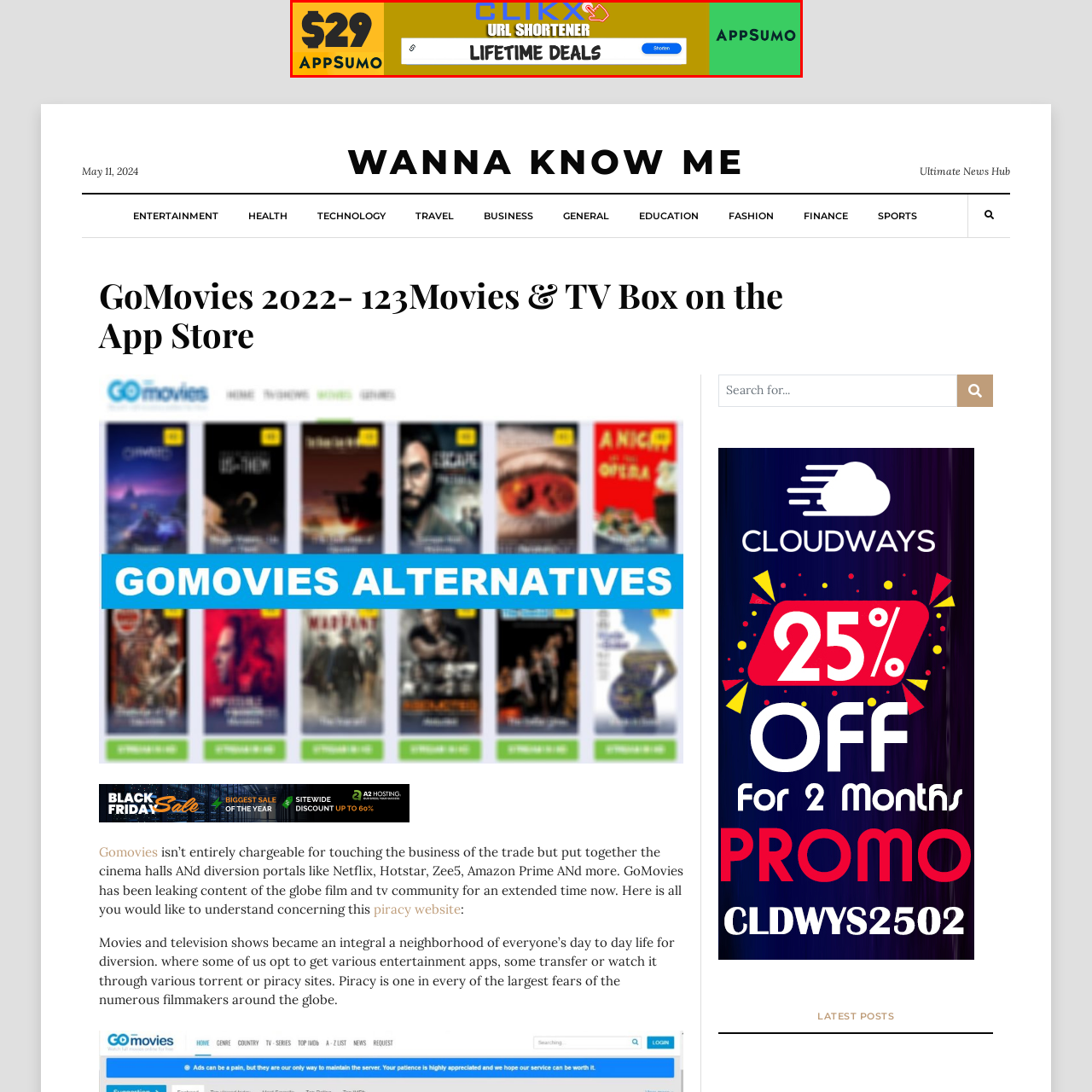What is the price of the lifetime deal?
Look at the image highlighted by the red bounding box and answer the question with a single word or brief phrase.

$29